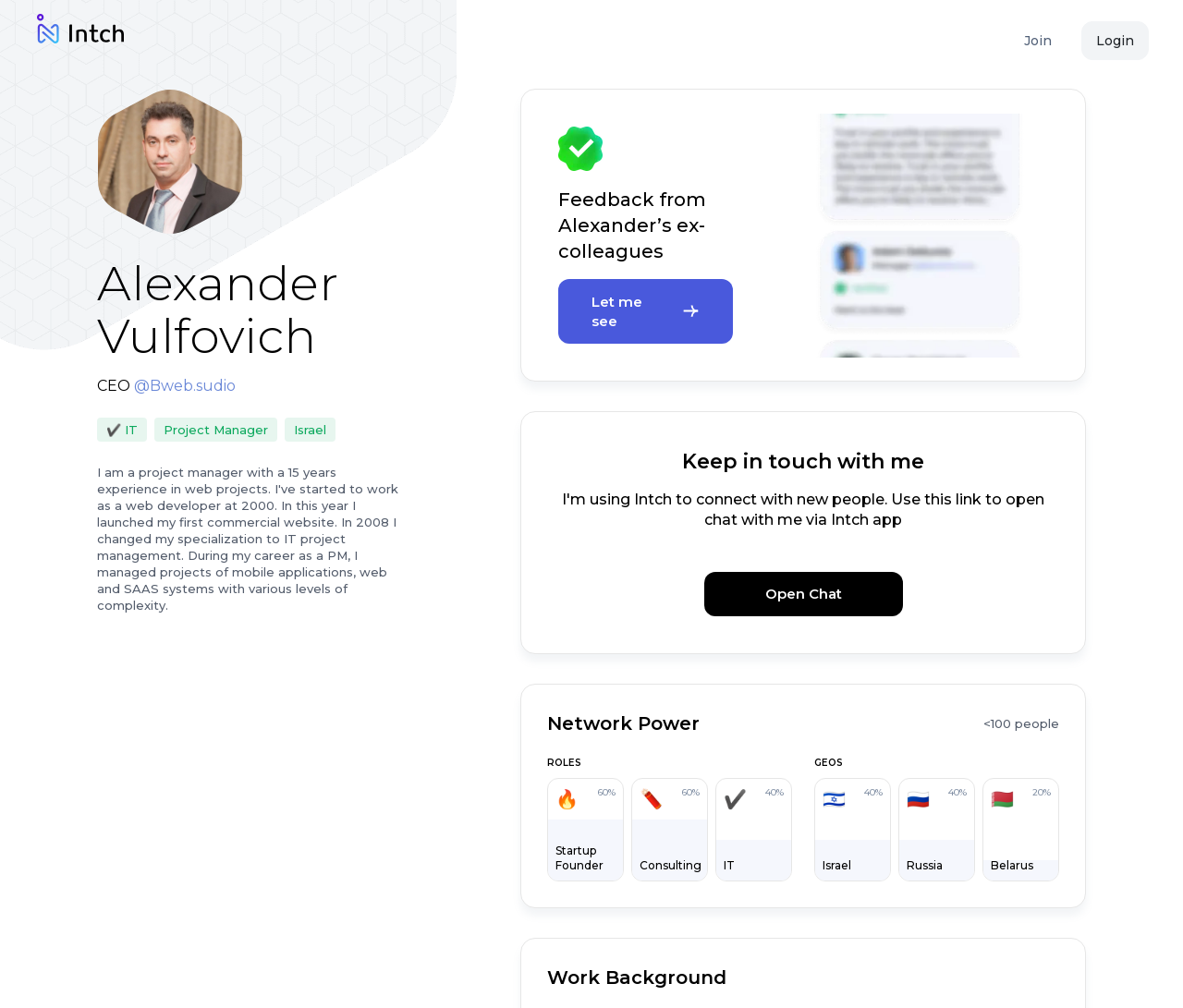Answer the question using only a single word or phrase: 
What is the profession of Alexander Vulfovich?

CEO, Project Manager